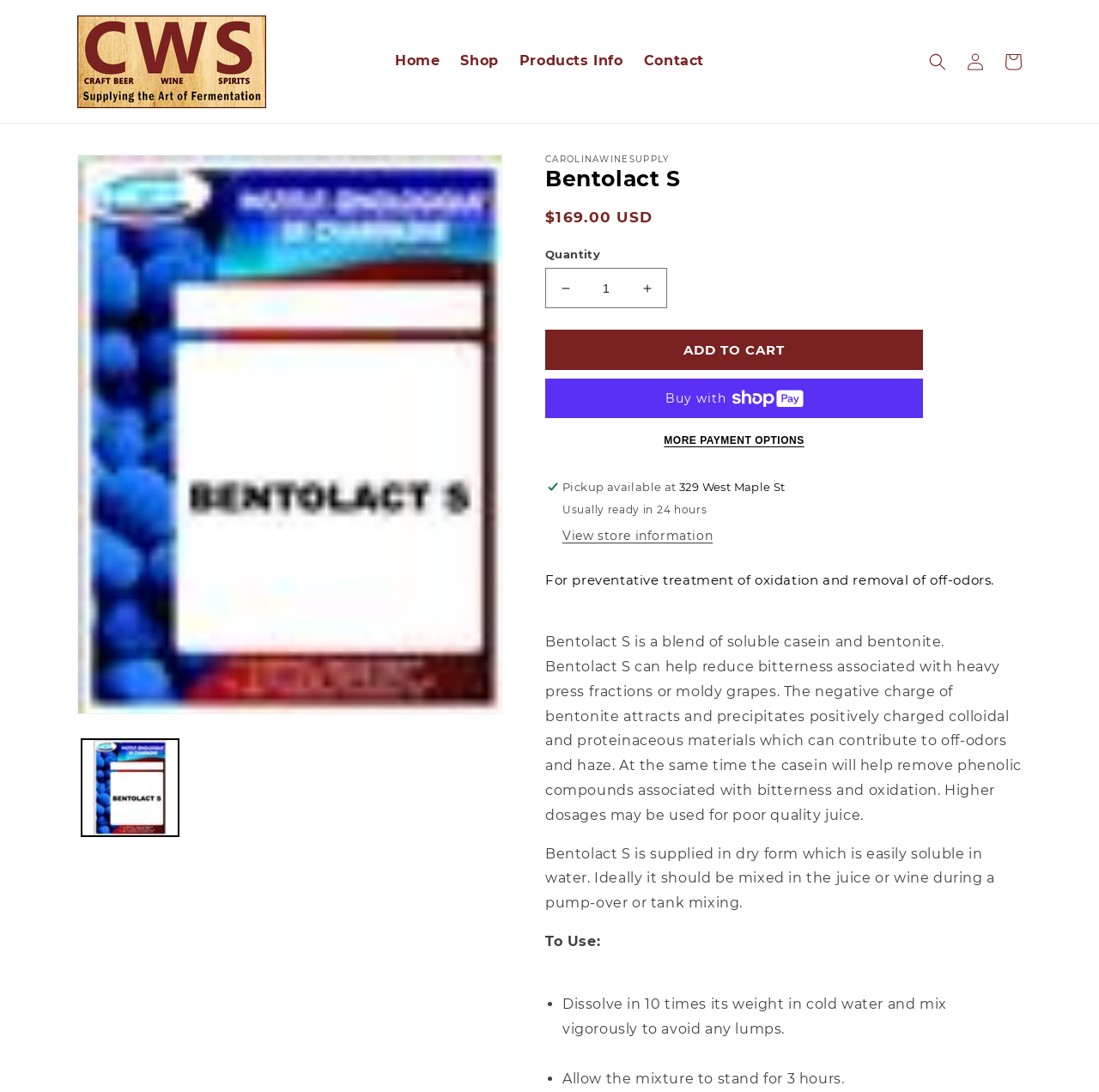Describe the webpage meticulously, covering all significant aspects.

The webpage is about a product called Bentolact S, which is a blend of soluble casein and bentonite used for preventative treatment of oxidation and removal of off-odors. 

At the top of the page, there is a navigation menu with links to "Home", "Shop", "Products Info", and "Contact". On the right side of the navigation menu, there are links to "Log in" and "Cart", as well as a search button. 

Below the navigation menu, there is a gallery viewer section that displays an image of Bentolact S. The image is accompanied by a button to load more images in the gallery view. 

To the right of the gallery viewer, there is a section with product information, including the product name "Bentolact S" in a large font, and a regular price of $169.00 USD. Below the price, there is a quantity selector with buttons to decrease and increase the quantity, as well as a spin button to input a specific quantity. 

Further down, there are buttons to "ADD TO CART", "Buy now with ShopPay", and "MORE PAYMENT OPTIONS". The "Buy now with ShopPay" button has a small image next to it. 

Below the payment options, there is information about pickup availability at a specific store location, with a button to view more store information. 

The main content of the page is a detailed description of Bentolact S, including its uses, benefits, and instructions for use. The text is divided into several paragraphs, with headings and bullet points to organize the information.